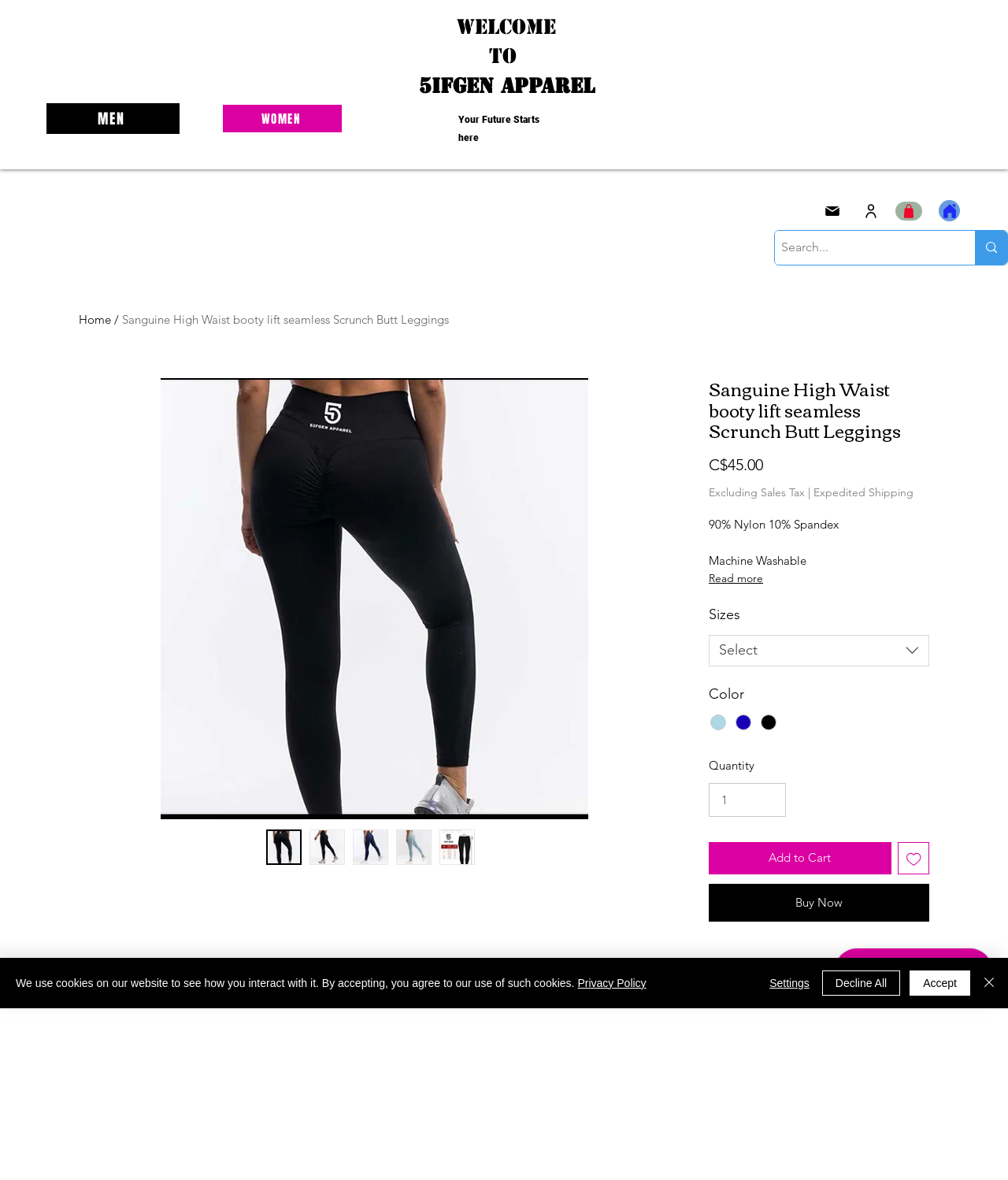Can you select multiple sizes at once?
Using the information from the image, provide a comprehensive answer to the question.

I found that you cannot select multiple sizes at once by looking at the 'Sizes' dropdown list, which only allows you to select one size at a time.